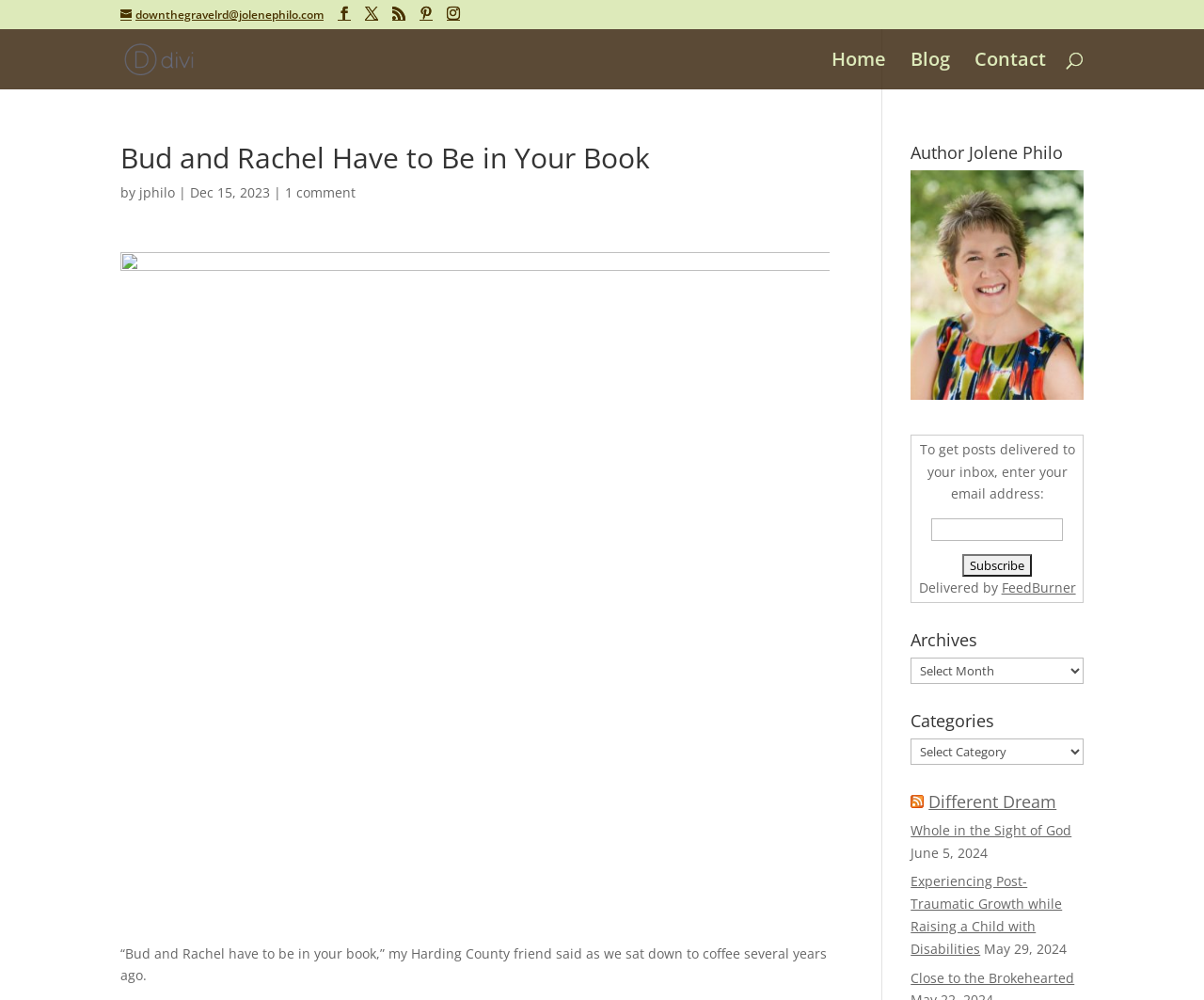Identify and provide the bounding box for the element described by: "name="s" placeholder="Search …" title="Search for:"".

[0.157, 0.029, 0.877, 0.031]